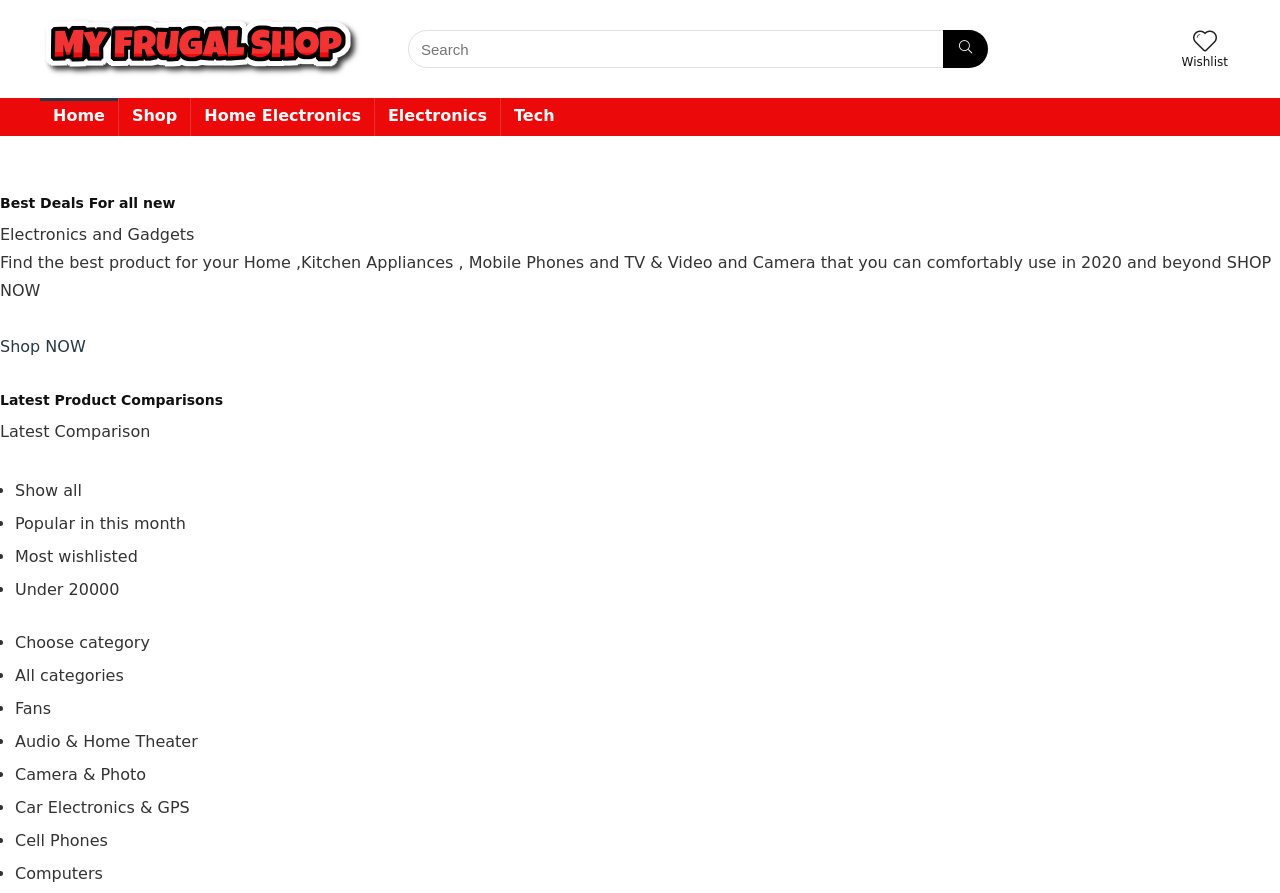Please determine the bounding box coordinates of the section I need to click to accomplish this instruction: "View Electronics products".

[0.293, 0.11, 0.391, 0.152]